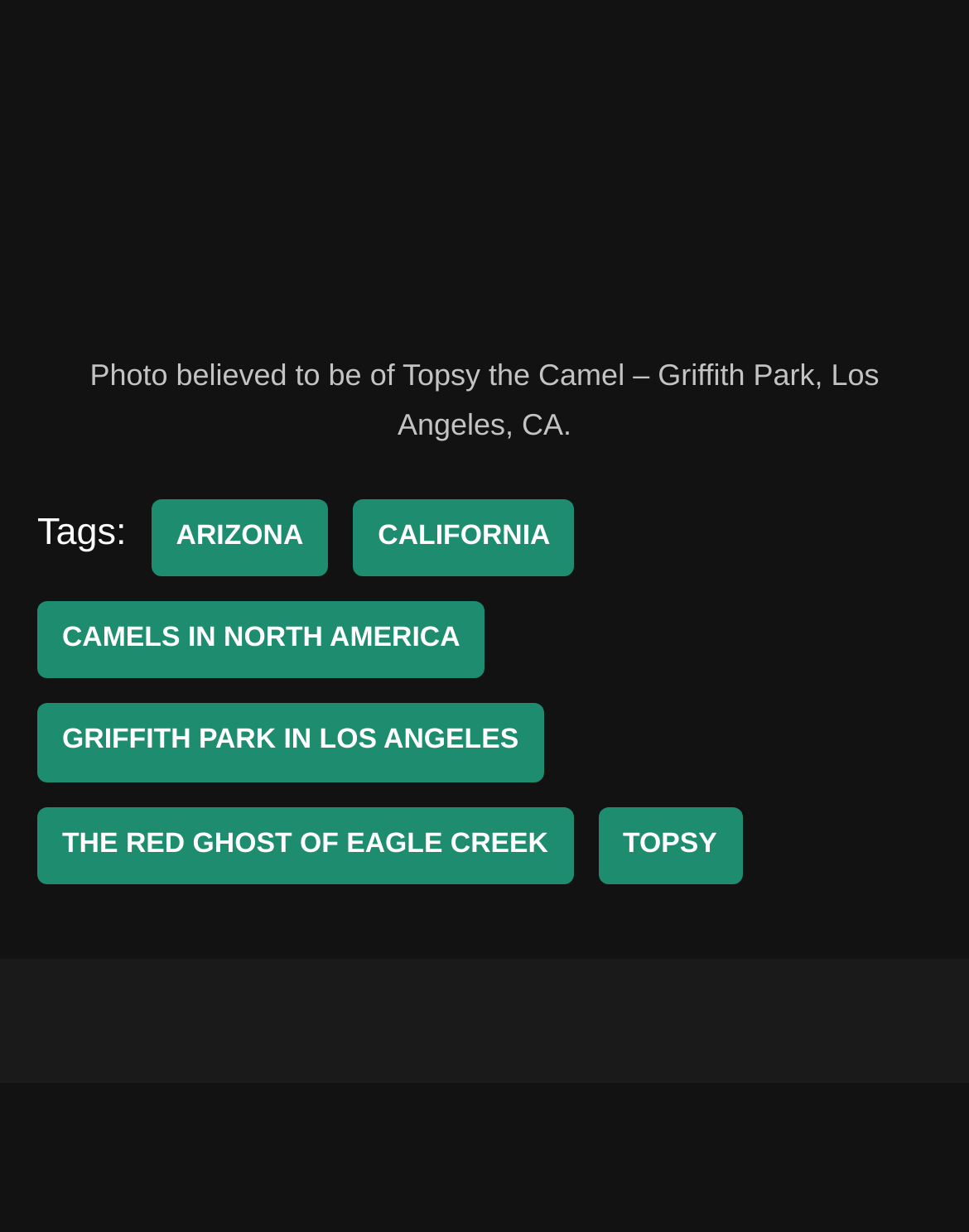Examine the image carefully and respond to the question with a detailed answer: 
What is the category of the post?

The category of the post can be determined by reading the link text 'CAMELS IN NORTH AMERICA' which is one of the tags provided.